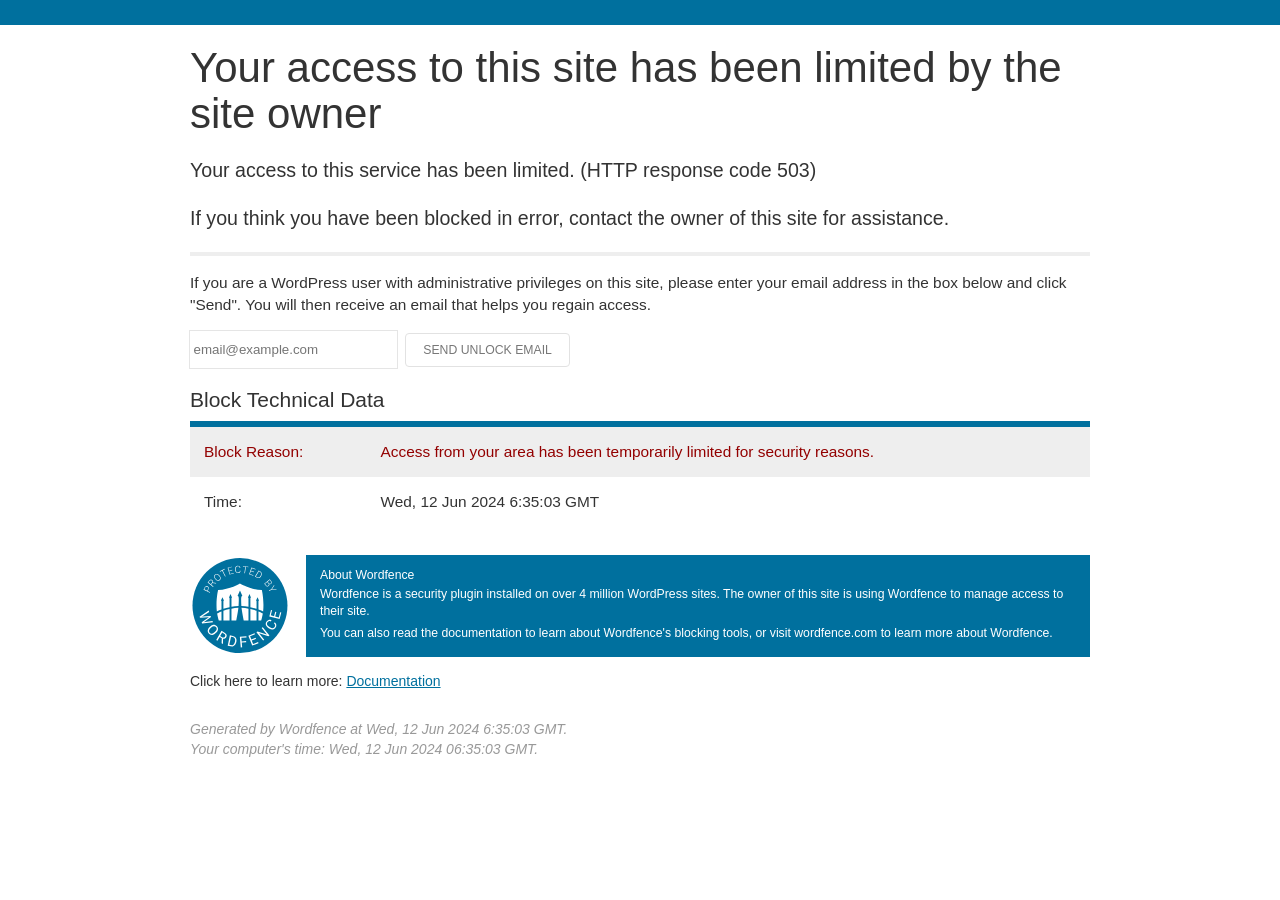Using a single word or phrase, answer the following question: 
What is the purpose of the 'Send Unlock Email' button?

To send an unlock email